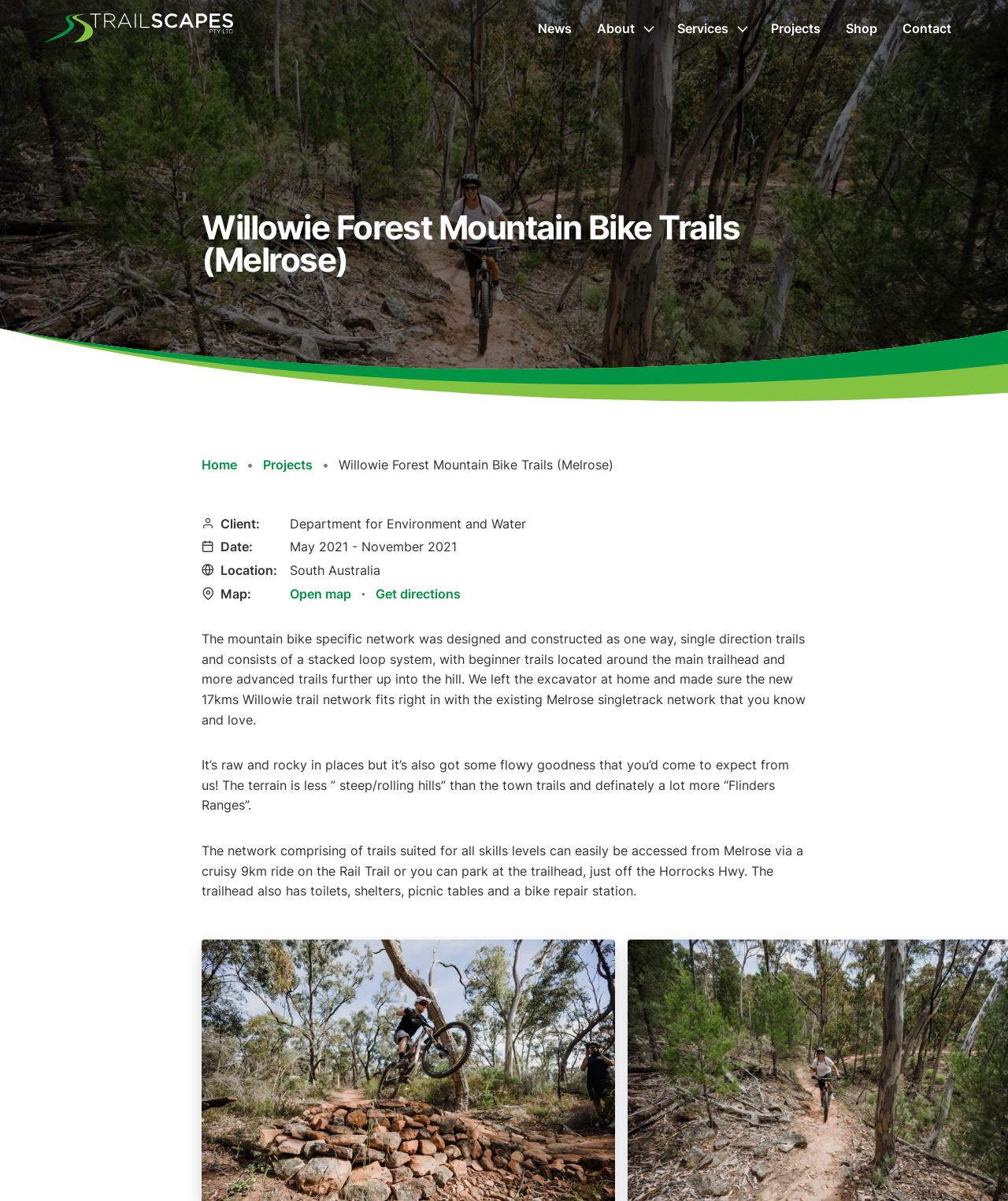Identify the bounding box coordinates of the section that should be clicked to achieve the task described: "Get directions on the map".

[0.373, 0.488, 0.457, 0.501]